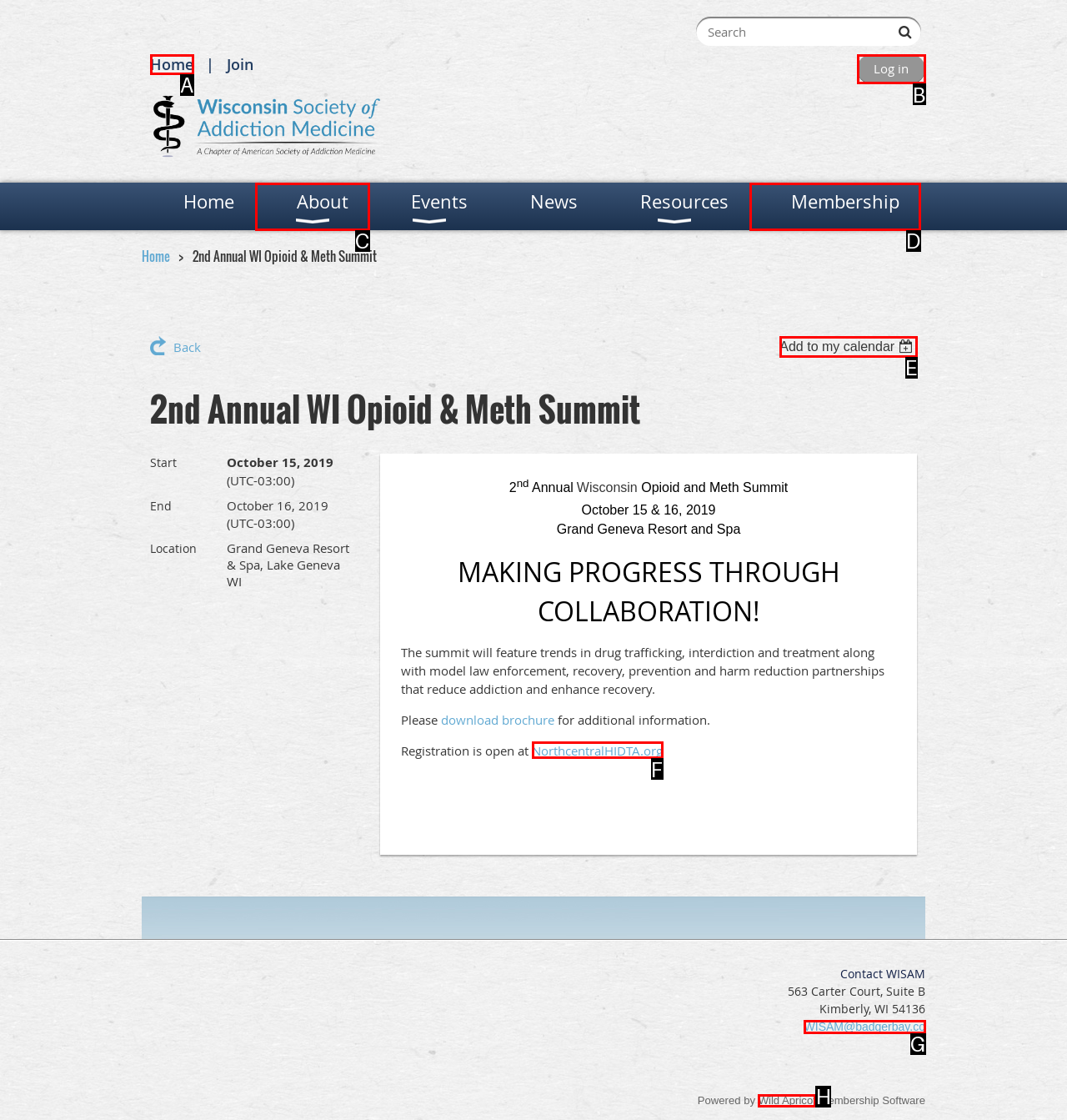Which UI element corresponds to this description: Add to my calendar
Reply with the letter of the correct option.

E